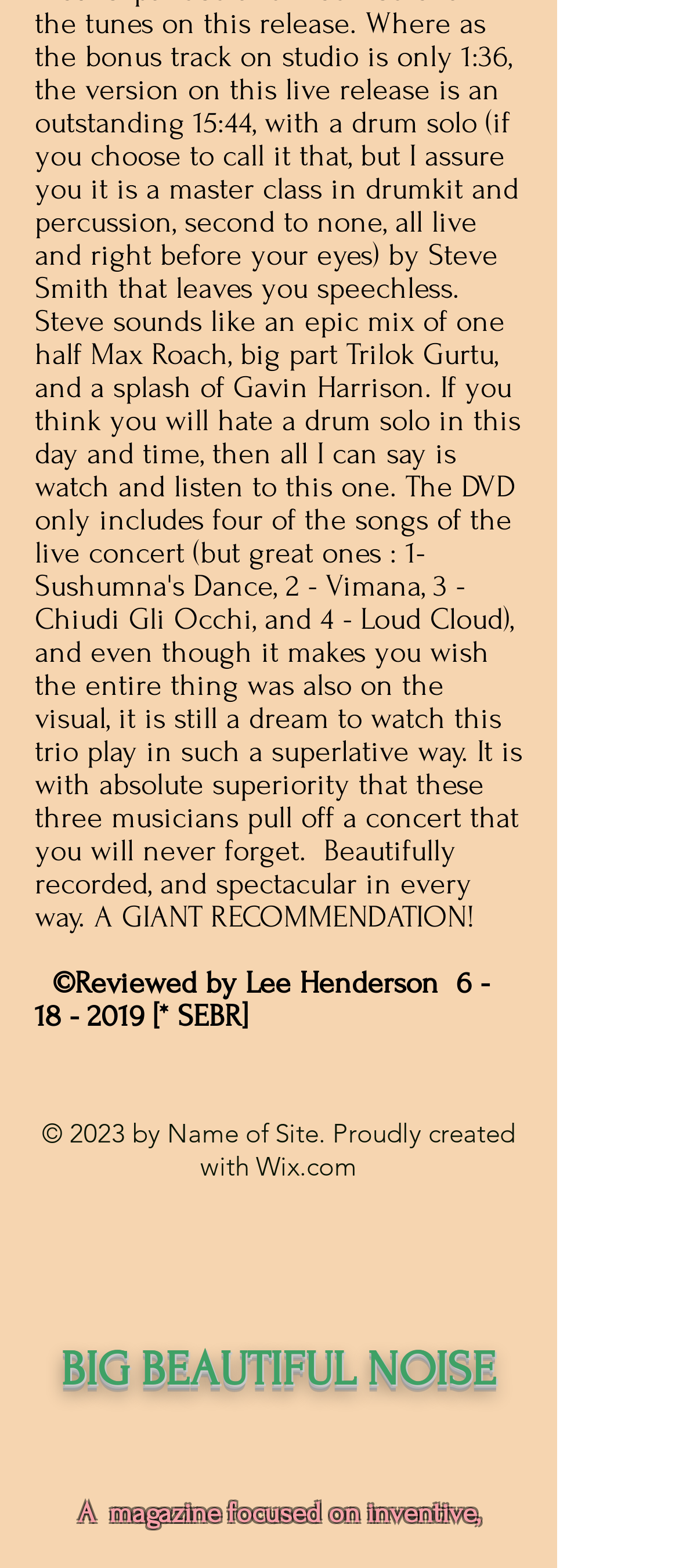Find the UI element described as: "6 - 18 - 2019" and predict its bounding box coordinates. Ensure the coordinates are four float numbers between 0 and 1, [left, top, right, bottom].

[0.051, 0.616, 0.721, 0.659]